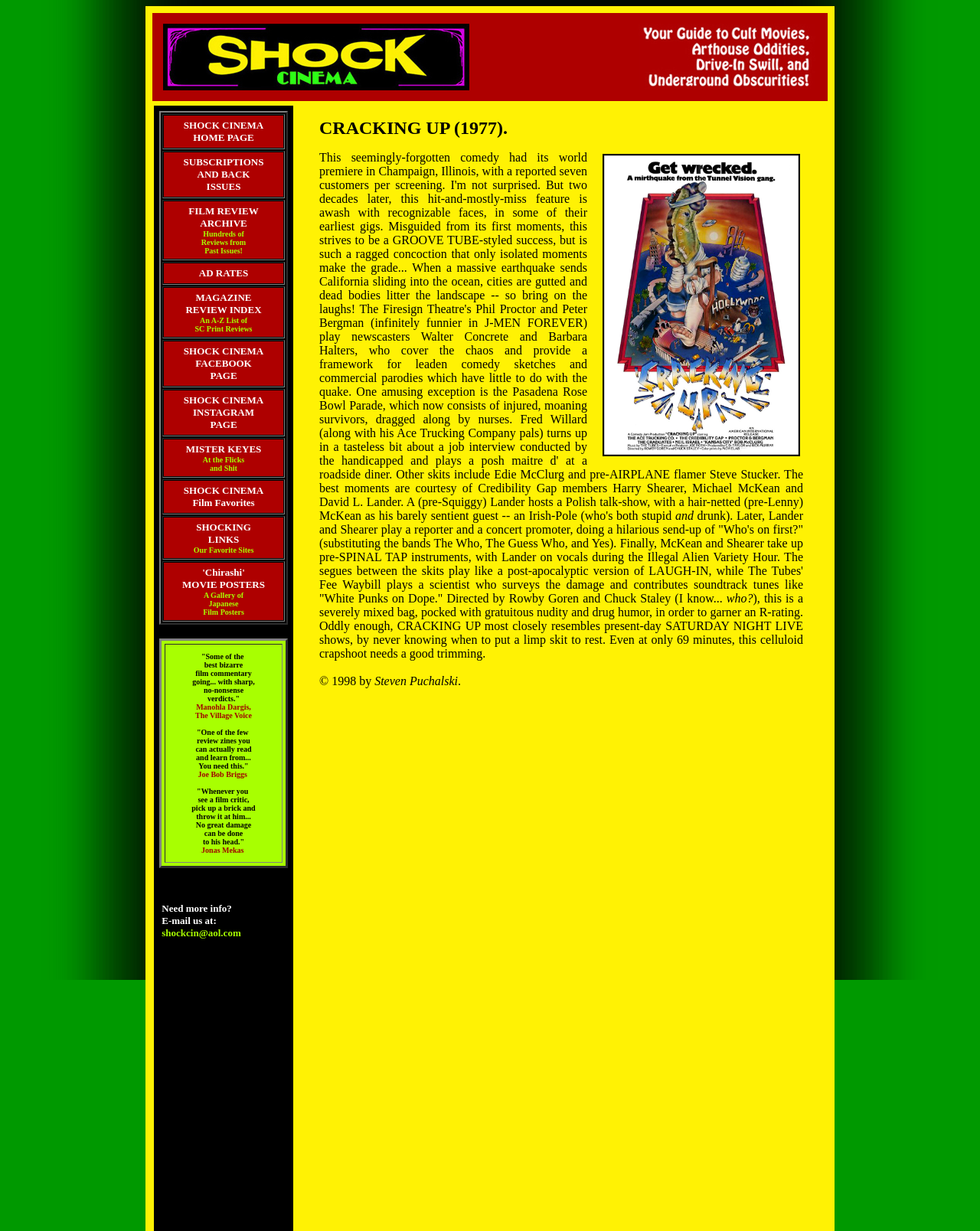What is the text of the first link on the webpage?
Carefully analyze the image and provide a thorough answer to the question.

I looked at the first layout table cell and found the link with the text 'SHOCK CINEMA HOME PAGE'. This is the first link on the webpage.